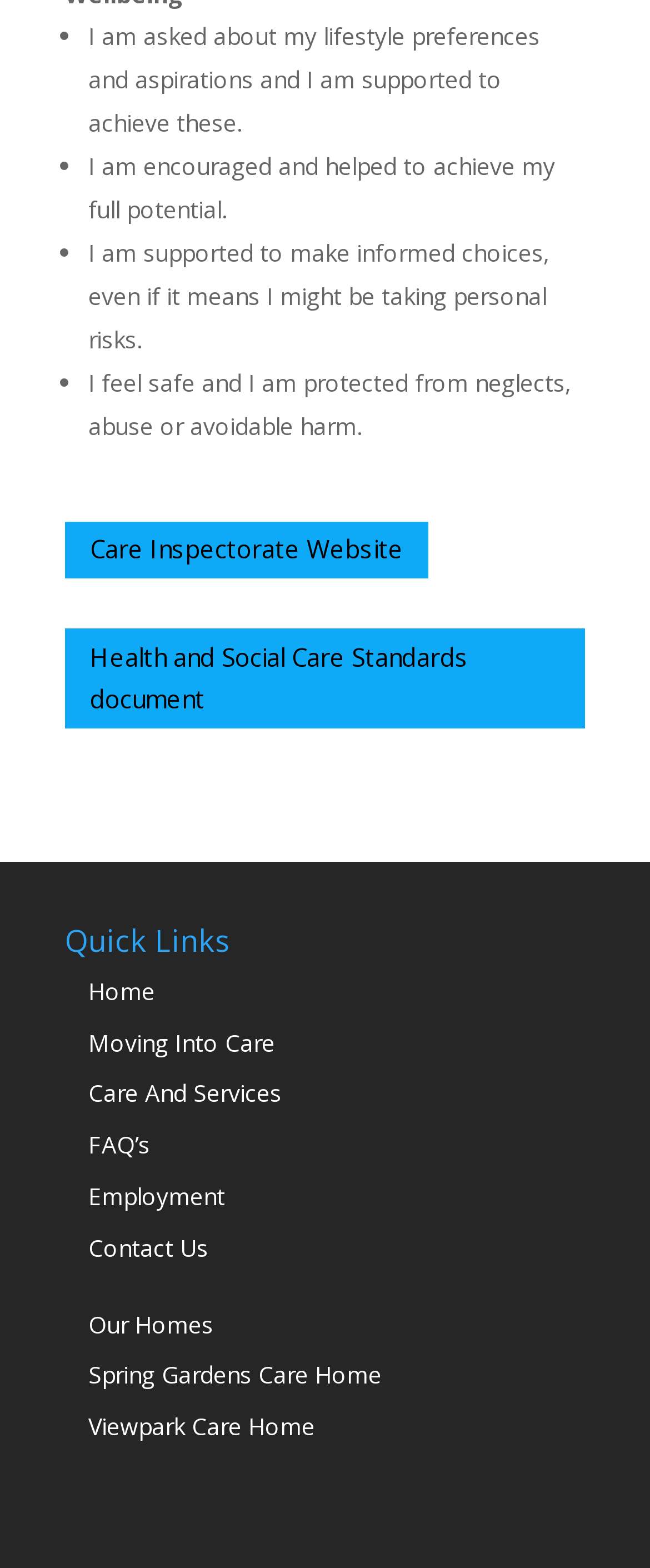Specify the bounding box coordinates for the region that must be clicked to perform the given instruction: "visit Care Inspectorate Website".

[0.1, 0.333, 0.659, 0.369]